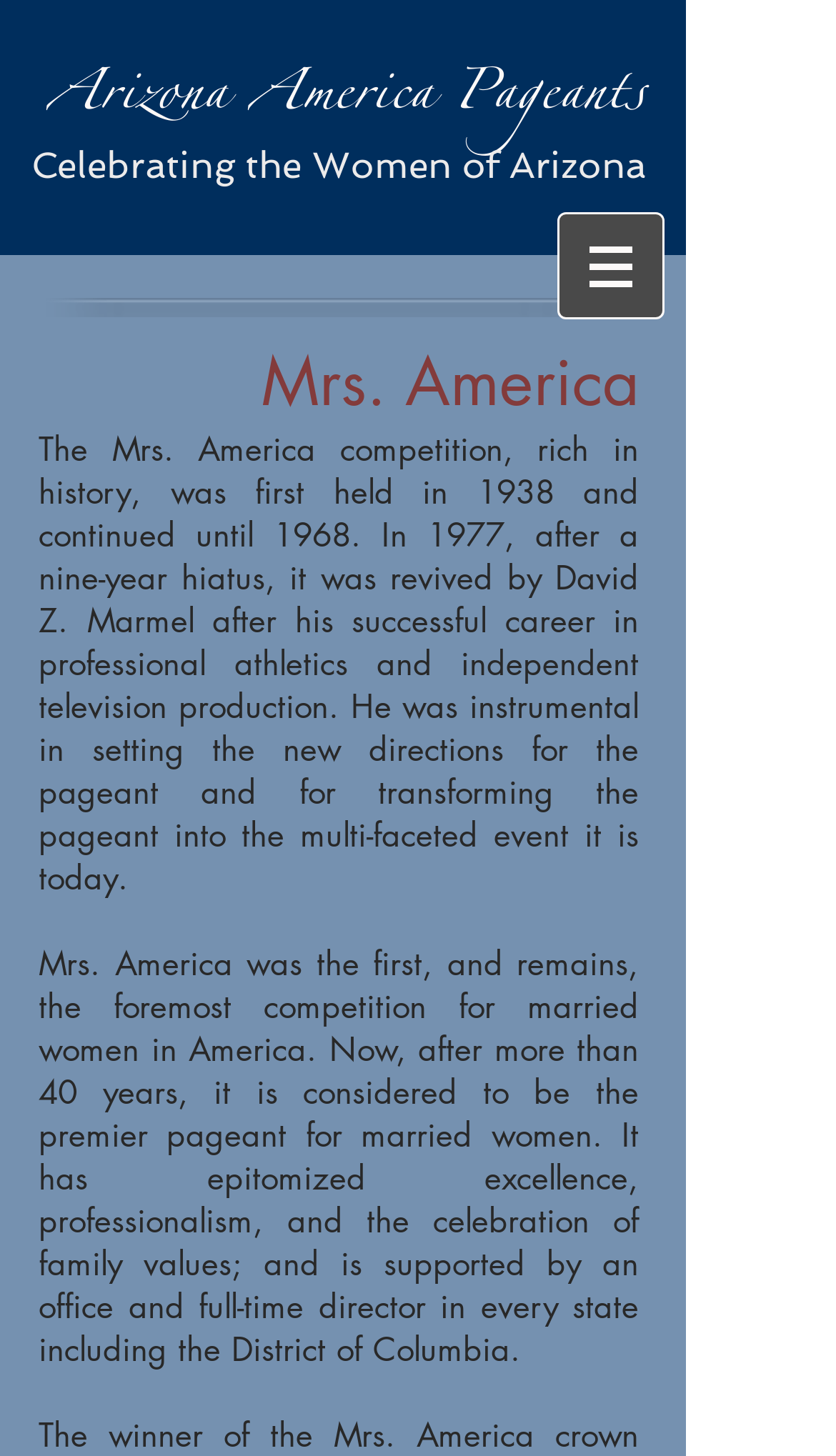Provide a short answer using a single word or phrase for the following question: 
What is the purpose of the Mrs. America pageant?

Celebrating family values